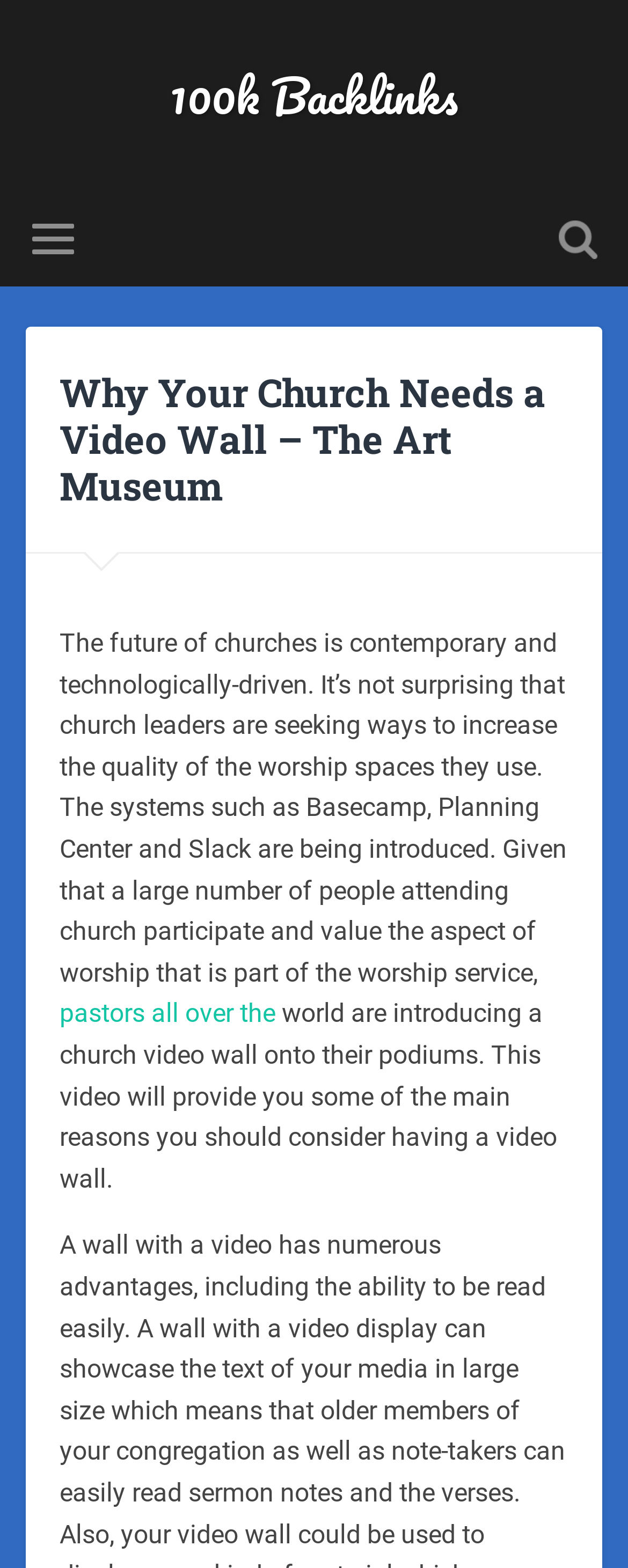Respond with a single word or phrase for the following question: 
What systems are being used by church leaders?

Basecamp, Planning Center, Slack